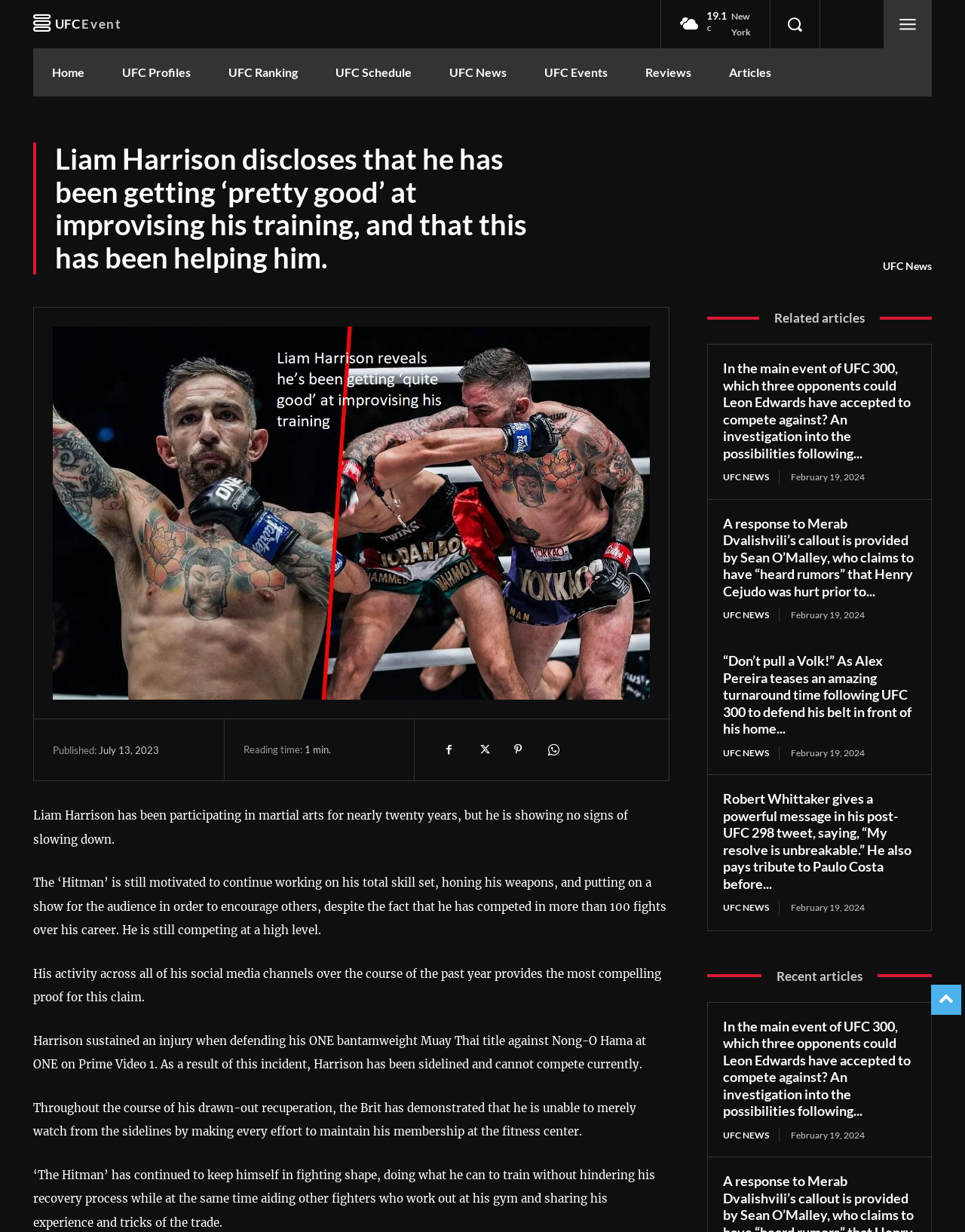Please find and report the primary heading text from the webpage.

Liam Harrison discloses that he has been getting ‘pretty good’ at improvising his training, and that this has been helping him.